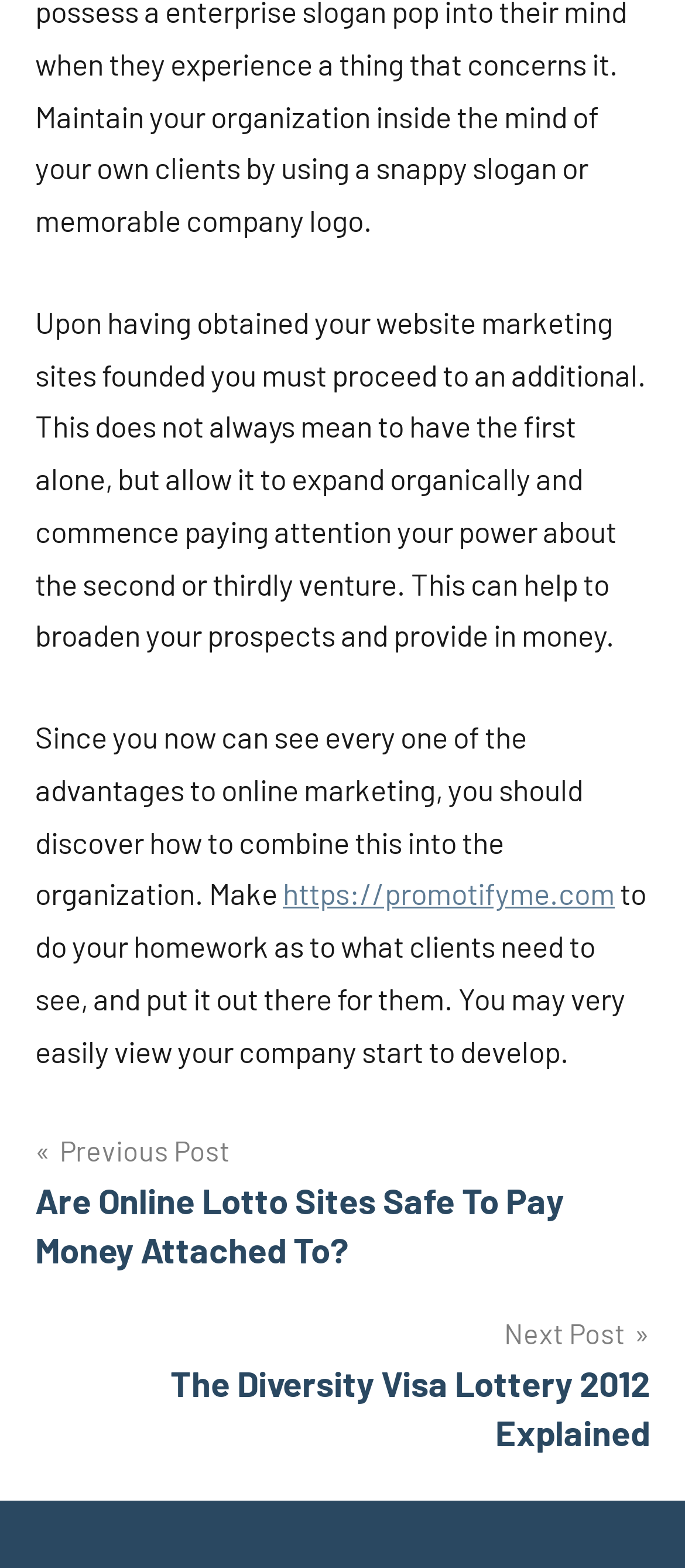What is the topic of the webpage?
Use the image to answer the question with a single word or phrase.

Online marketing and lottery